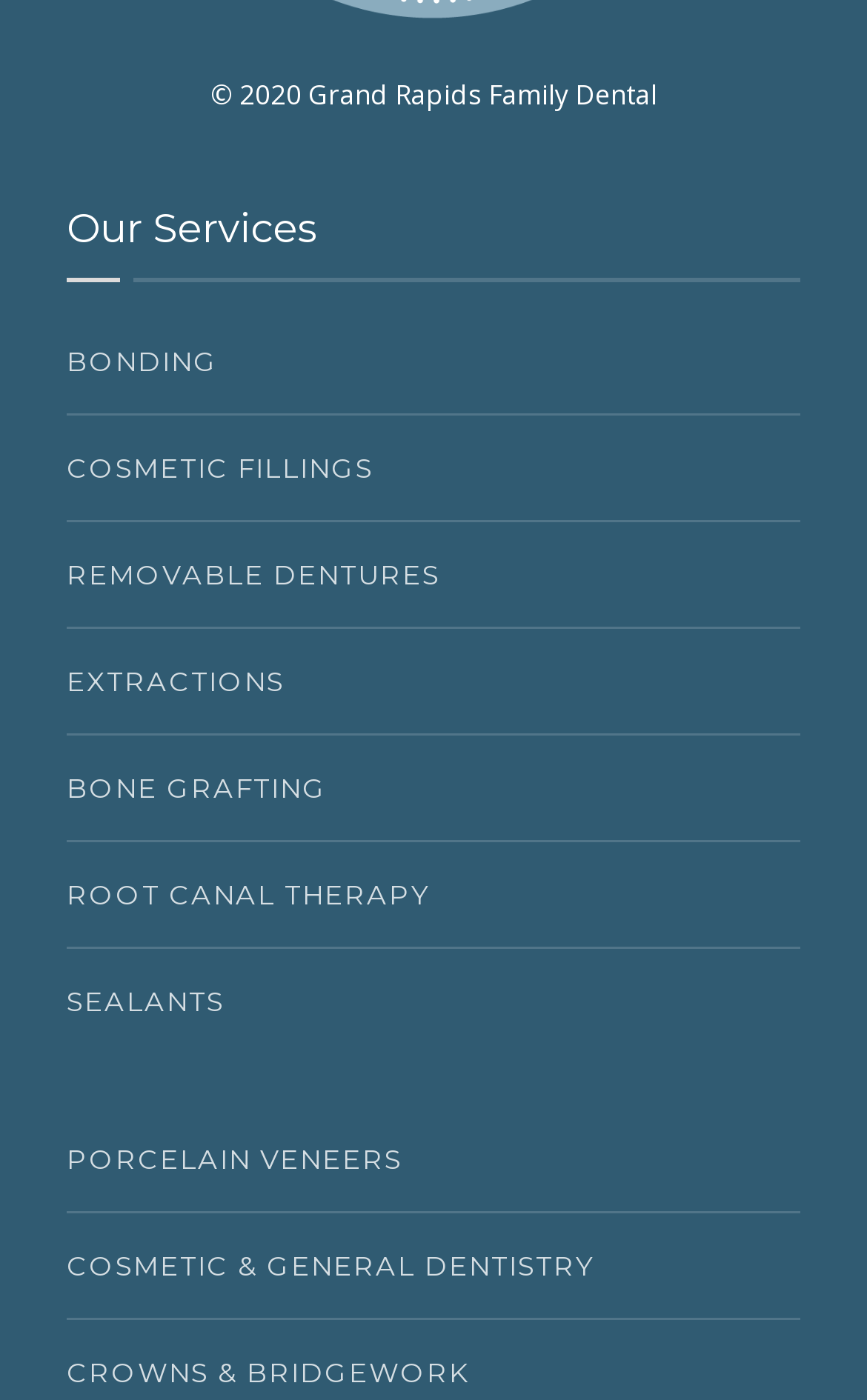Could you highlight the region that needs to be clicked to execute the instruction: "read about root canal therapy"?

[0.077, 0.602, 0.923, 0.678]